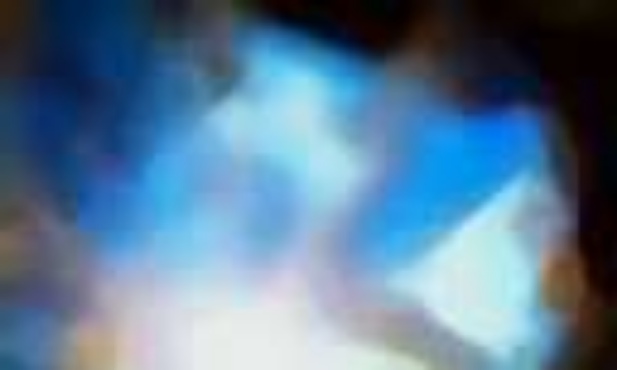Detail all significant aspects of the image you see.

The image depicts a close-up view of a welding process, showcasing sparks and intense light created during welding. This visual representation emphasizes the importance of safety equipment and materials in welding activities, particularly relevant to fire protection. It aligns with discussions on products such as welding protection technical needle felts, which are essential for ensuring safety and compliance with fire protection regulations. The image effectively conveys the dynamic and high-energy environment associated with industrial welding tasks, underscoring the significance of using proper protective measures in such operations.